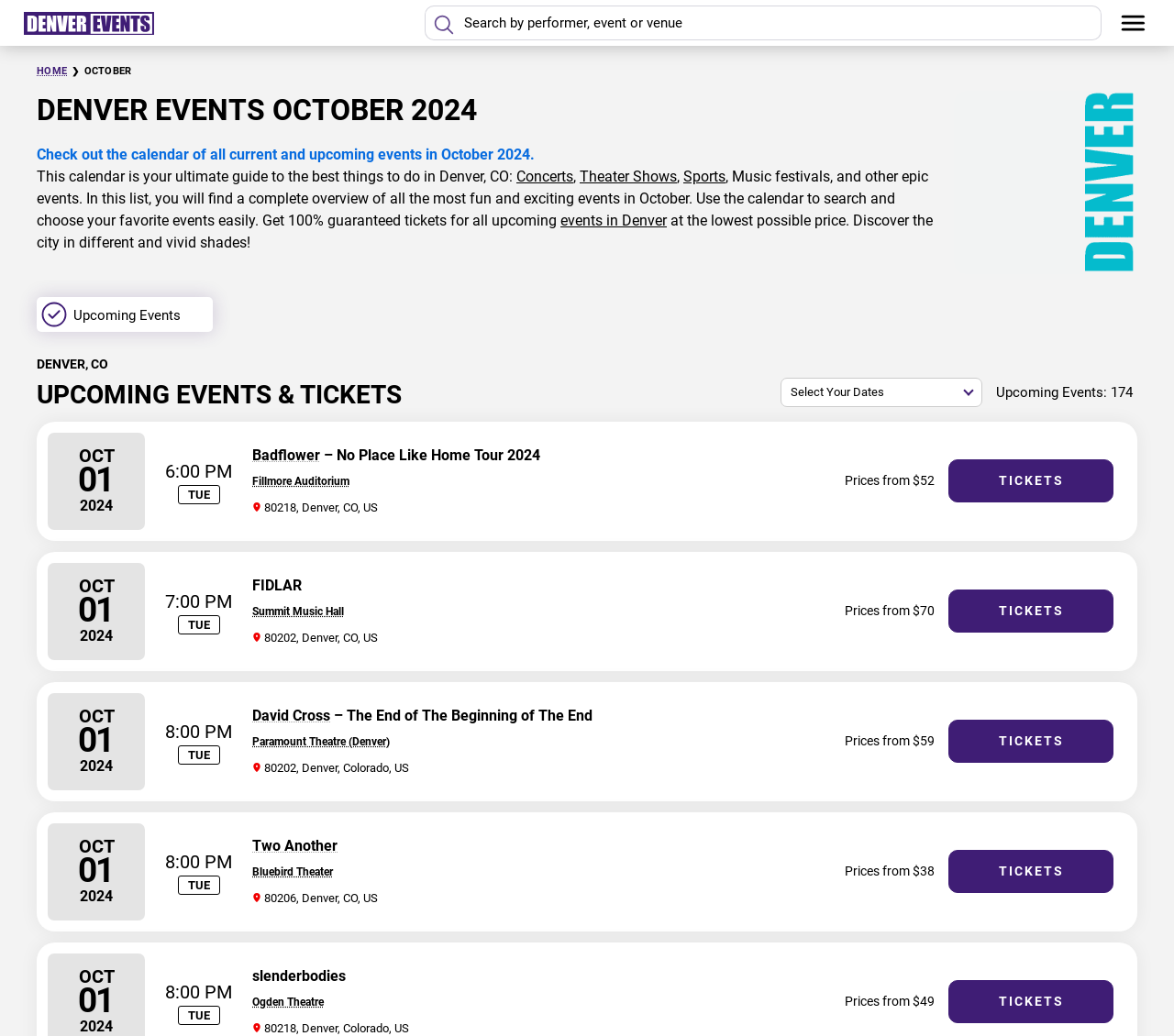Using the information from the screenshot, answer the following question thoroughly:
How can users search for events on this webpage?

The webpage provides a search textbox with a placeholder text 'Search by performer, event or venue', indicating that users can search for events using these criteria.